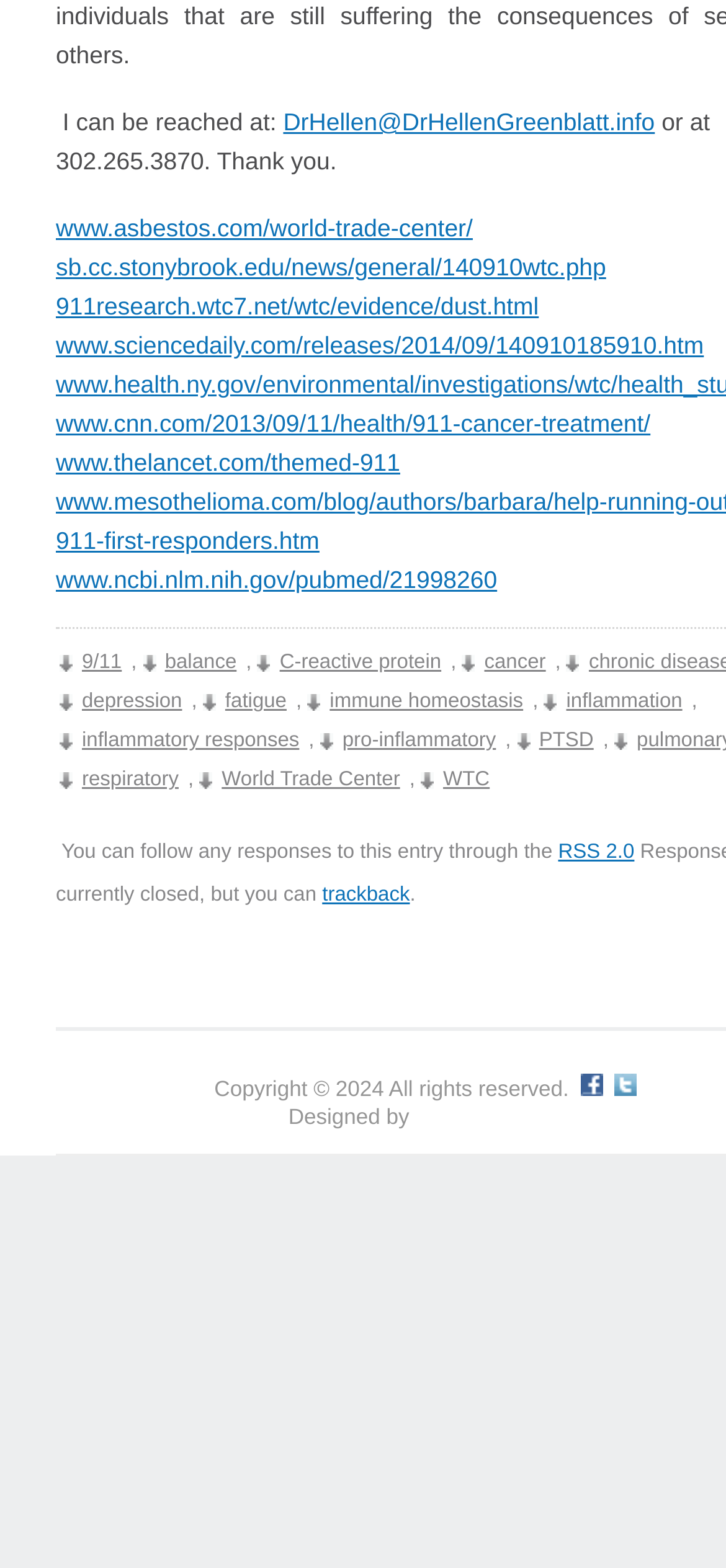Identify the coordinates of the bounding box for the element described below: "PTSD". Return the coordinates as four float numbers between 0 and 1: [left, top, right, bottom].

[0.712, 0.465, 0.818, 0.479]